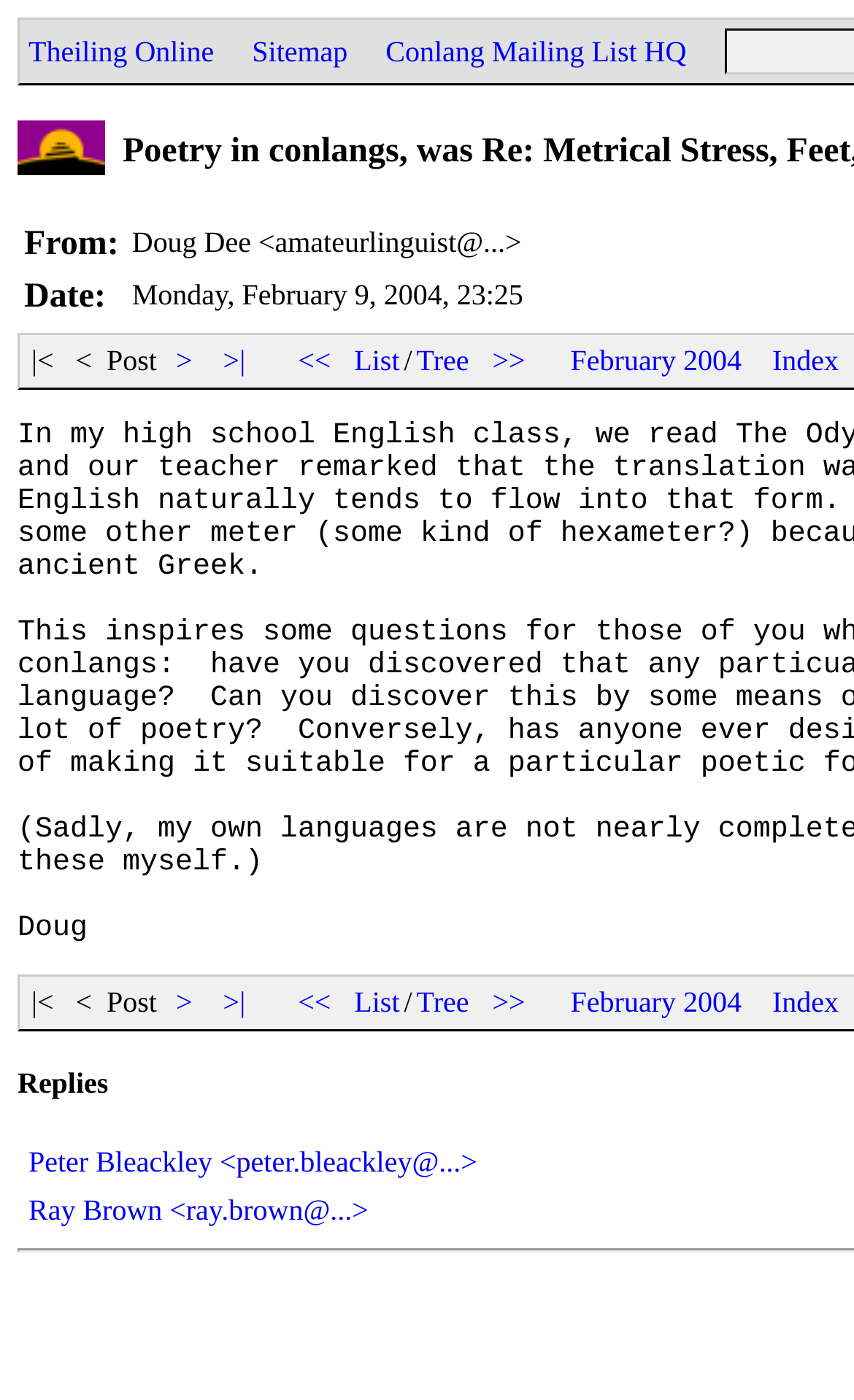What is the name of the person who posted?
Can you provide a detailed and comprehensive answer to the question?

I looked at the table with the post information and found the name 'Doug Dee' in the 'From:' column.